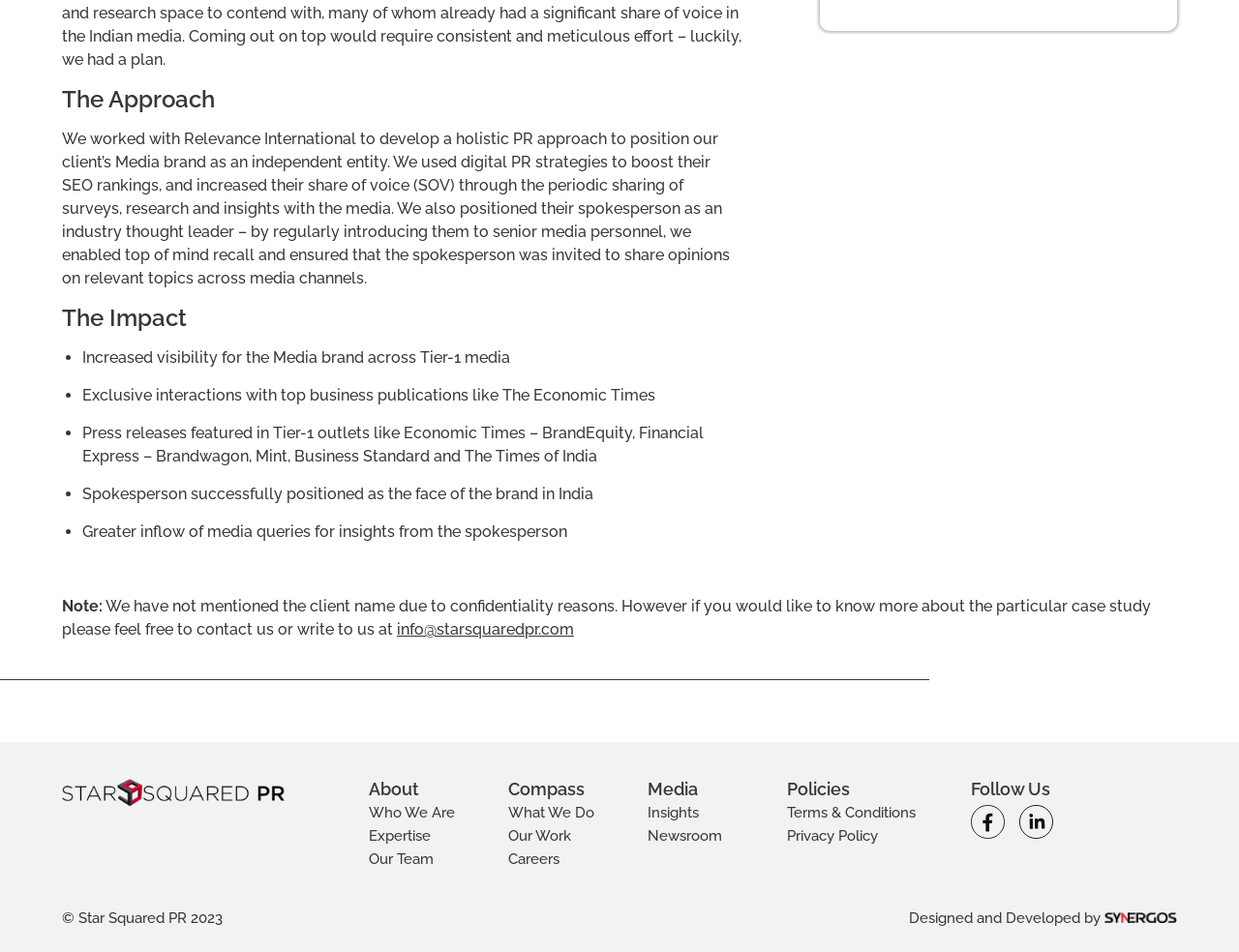Locate the bounding box coordinates of the clickable part needed for the task: "Contact us through email".

[0.32, 0.652, 0.463, 0.671]